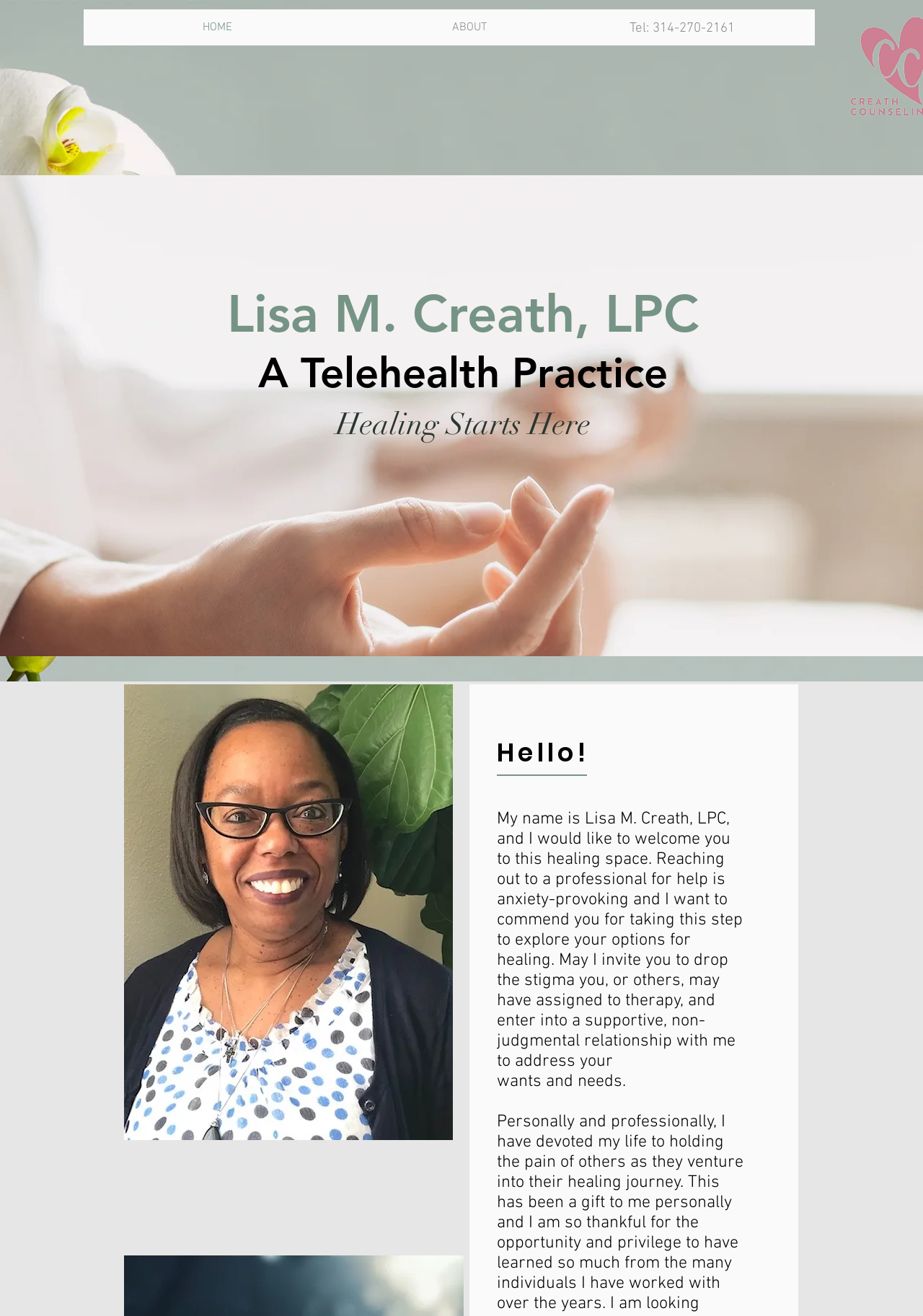How many social media links are there?
Based on the visual details in the image, please answer the question thoroughly.

I found the number of social media links by looking at the list elements with the description 'Social Bar' which are located below the heading 'Healing Starts Here'.